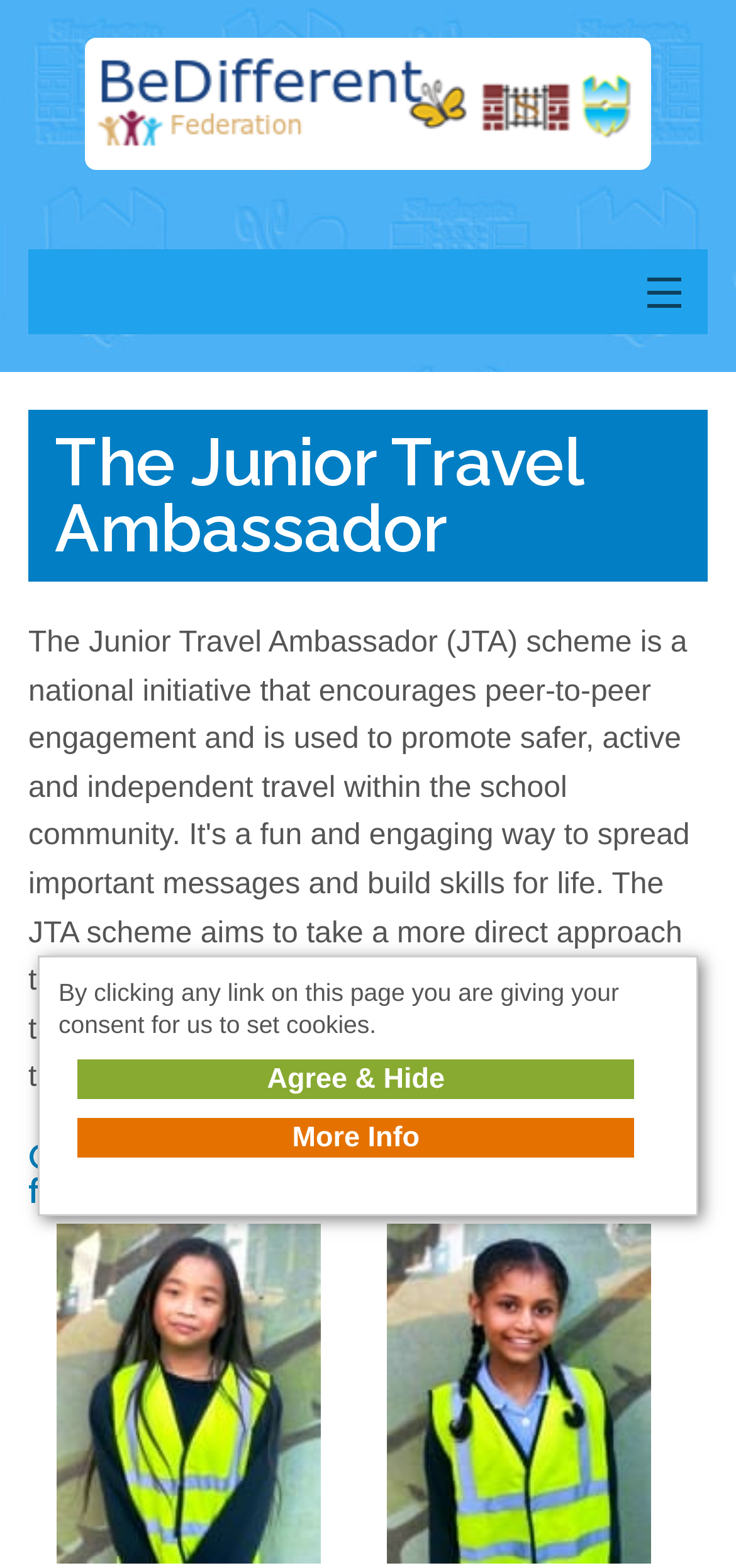How many images of ambassadors are shown?
Can you offer a detailed and complete answer to this question?

I counted the number of image elements on the webpage that appear to be images of ambassadors, which are two in total, located below the heading 'Our elected Junior Travel Ambassadors for this academic year are:'.